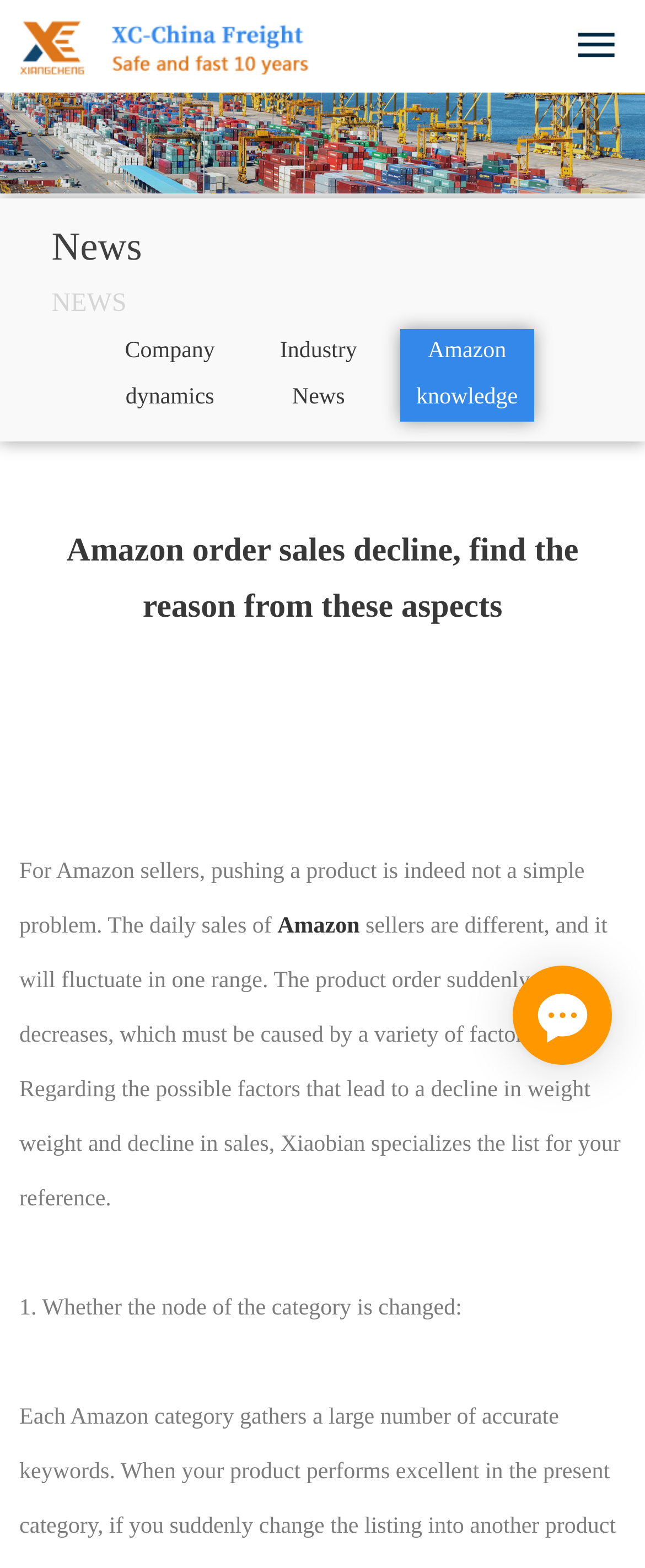From the webpage screenshot, identify the region described by Company dynamics. Provide the bounding box coordinates as (top-left x, top-left y, bottom-right x, bottom-right y), with each value being a floating point number between 0 and 1.

[0.159, 0.21, 0.368, 0.269]